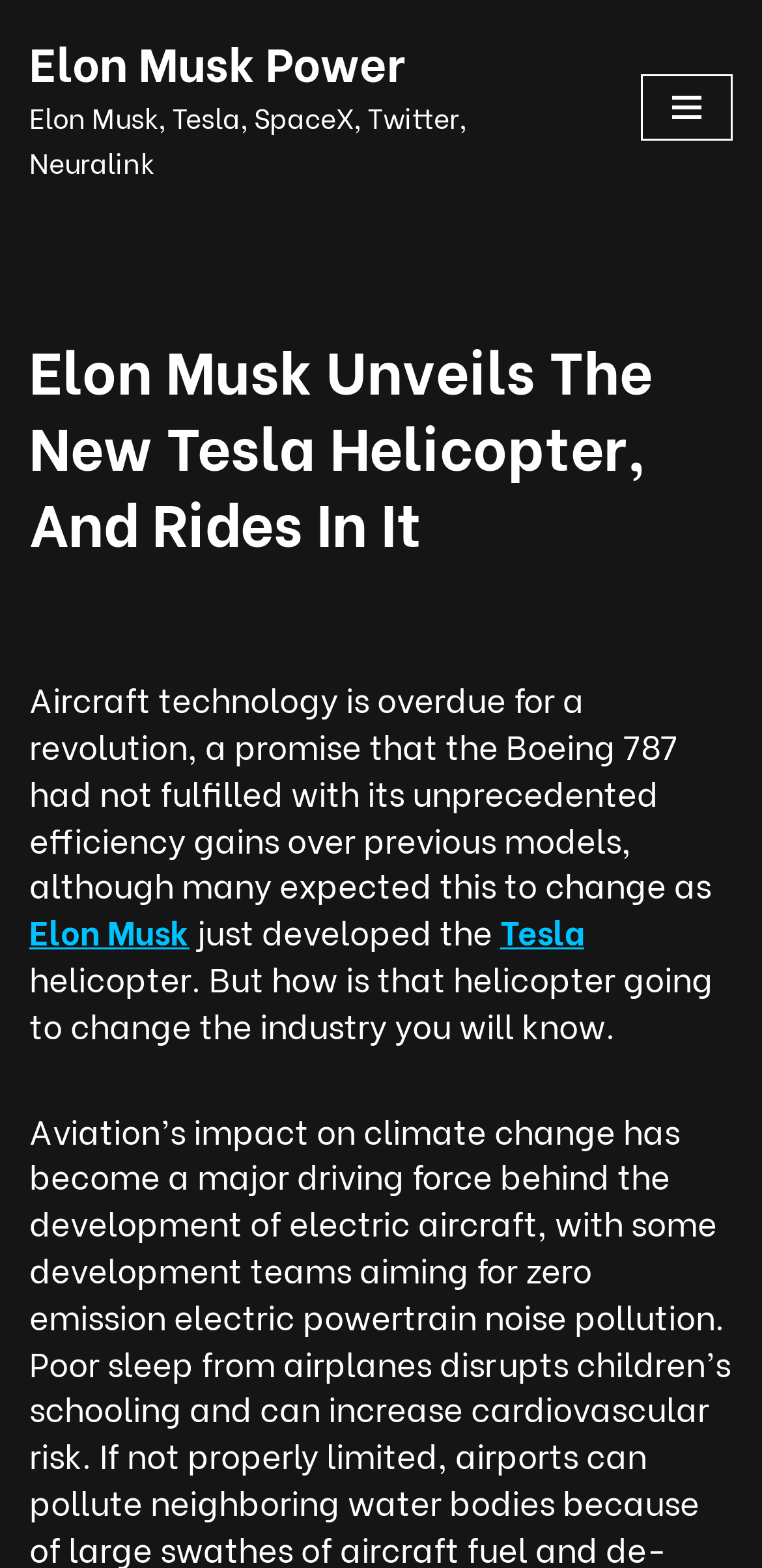Use a single word or phrase to respond to the question:
How many links are in the navigation menu?

Unknown